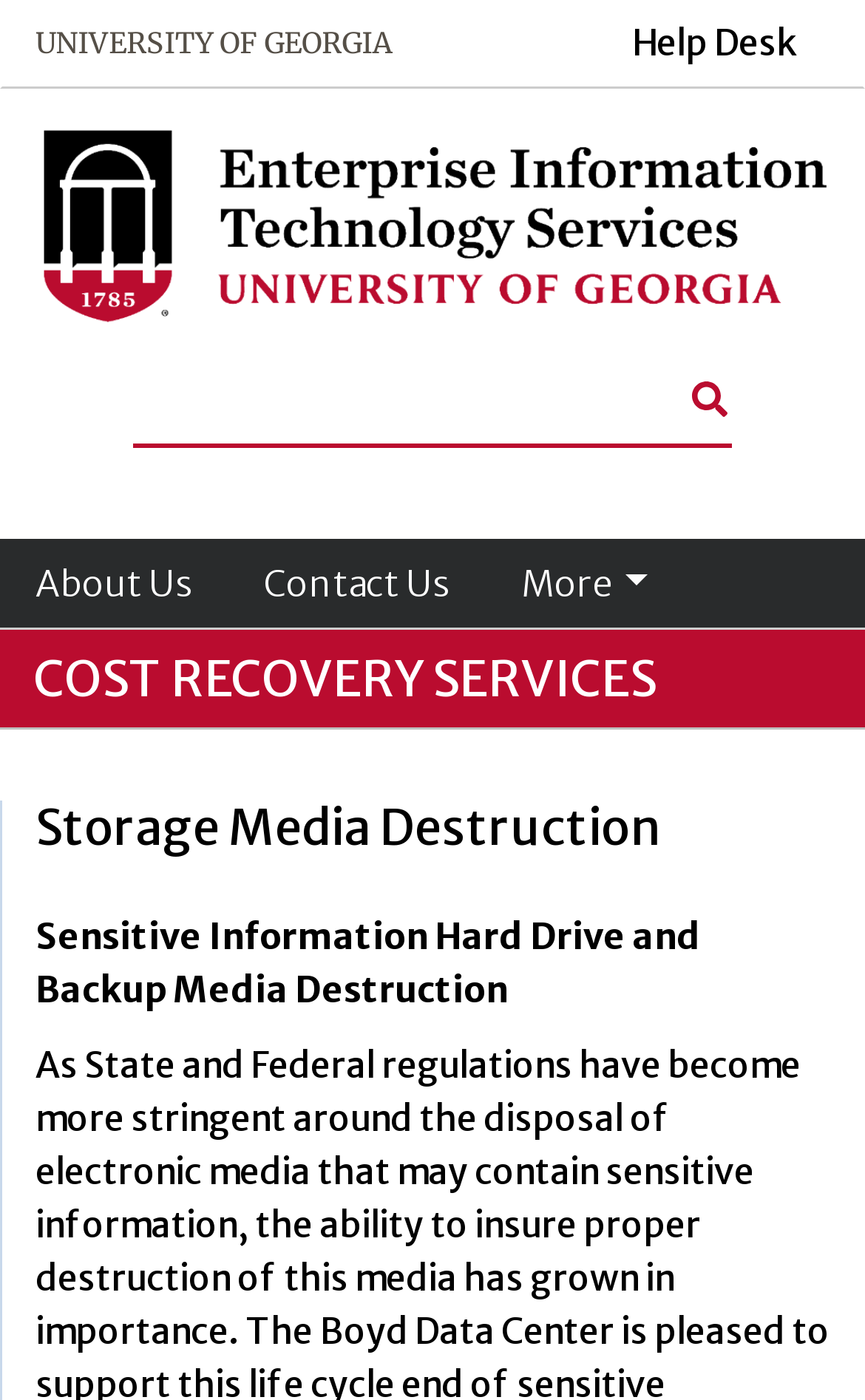Please find the bounding box coordinates of the section that needs to be clicked to achieve this instruction: "click on Help Desk".

[0.692, 0.002, 0.959, 0.059]